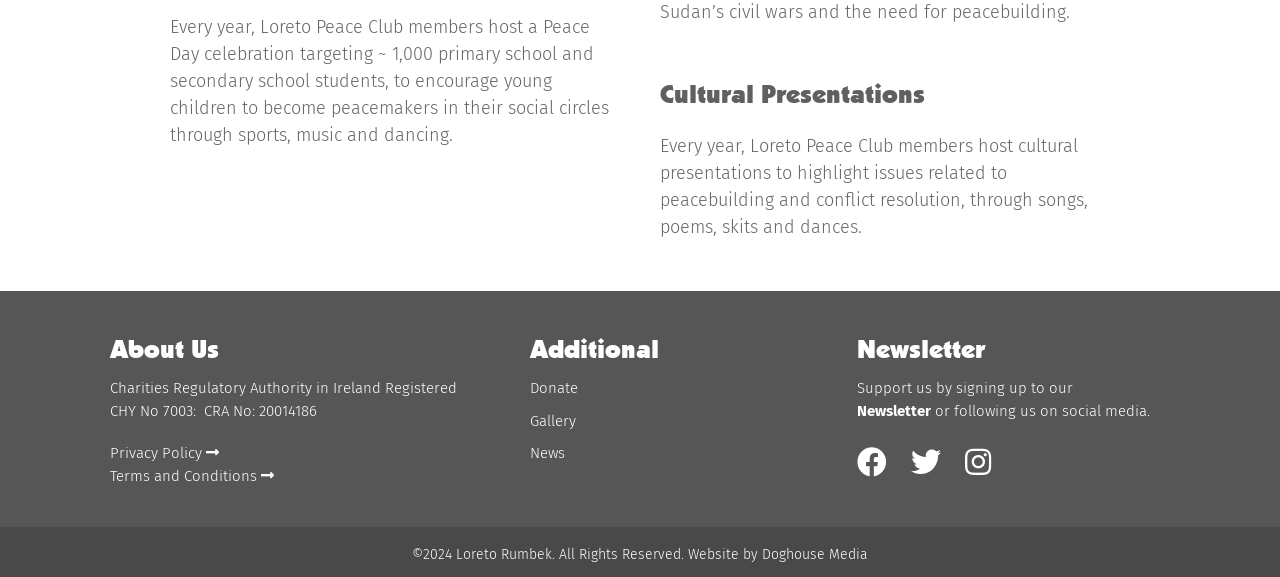Determine the bounding box for the HTML element described here: "Terms and Conditions". The coordinates should be given as [left, top, right, bottom] with each number being a float between 0 and 1.

[0.086, 0.809, 0.214, 0.84]